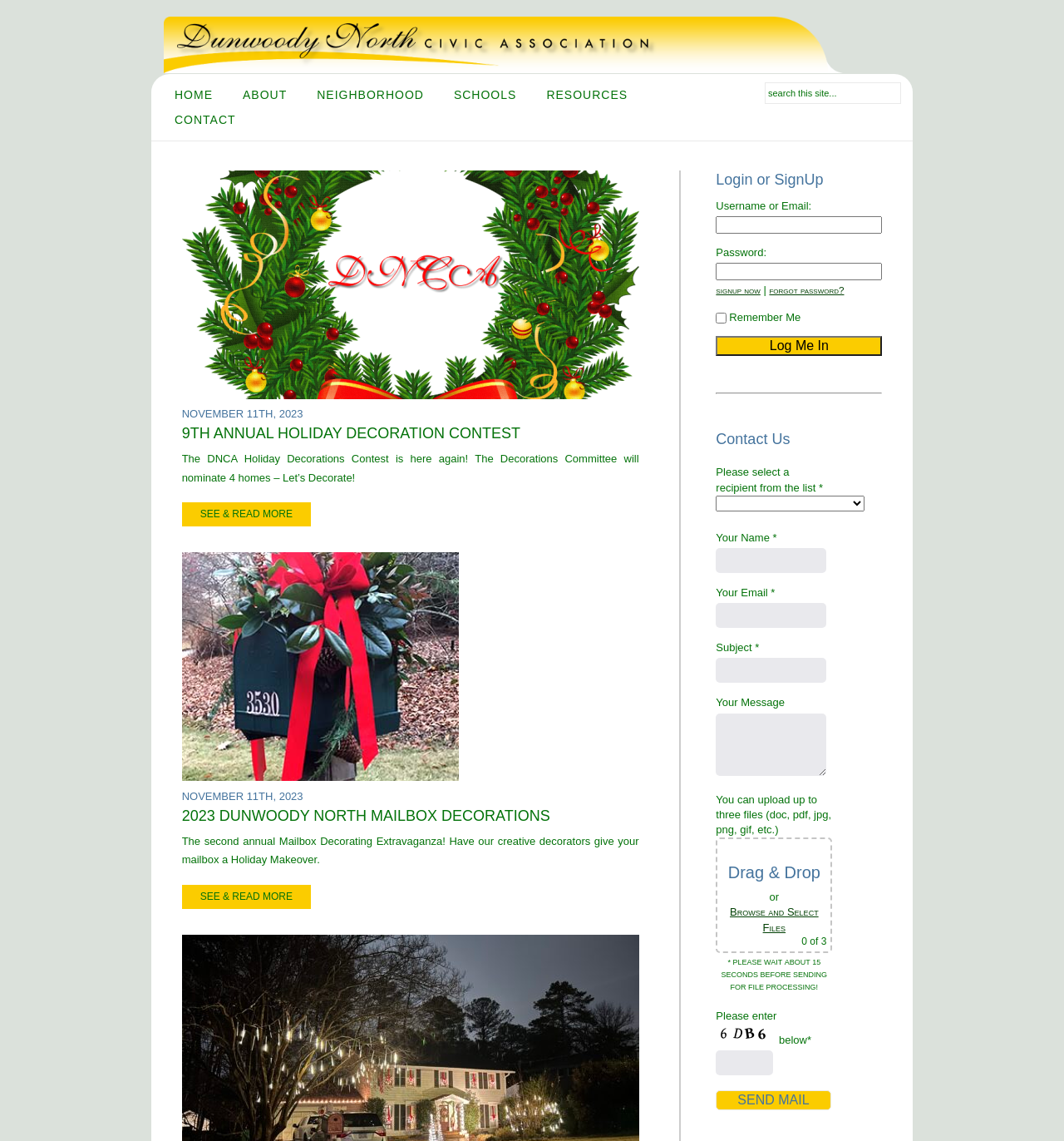Respond to the following question using a concise word or phrase: 
What is the name of the civic association?

Dunwoody North Civic Association